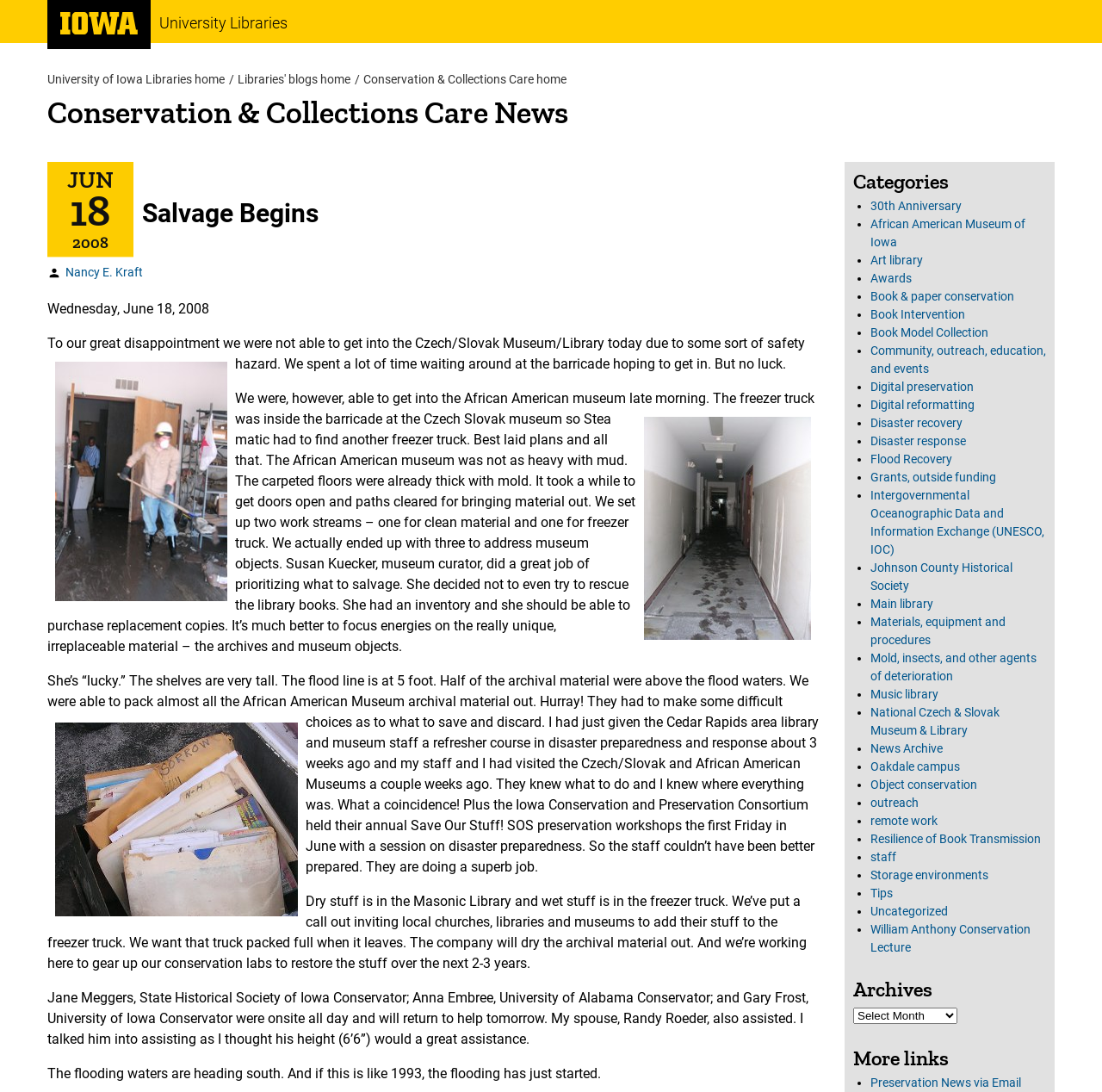Please determine the bounding box coordinates of the clickable area required to carry out the following instruction: "Click University Libraries". The coordinates must be four float numbers between 0 and 1, represented as [left, top, right, bottom].

[0.144, 0.013, 0.261, 0.029]